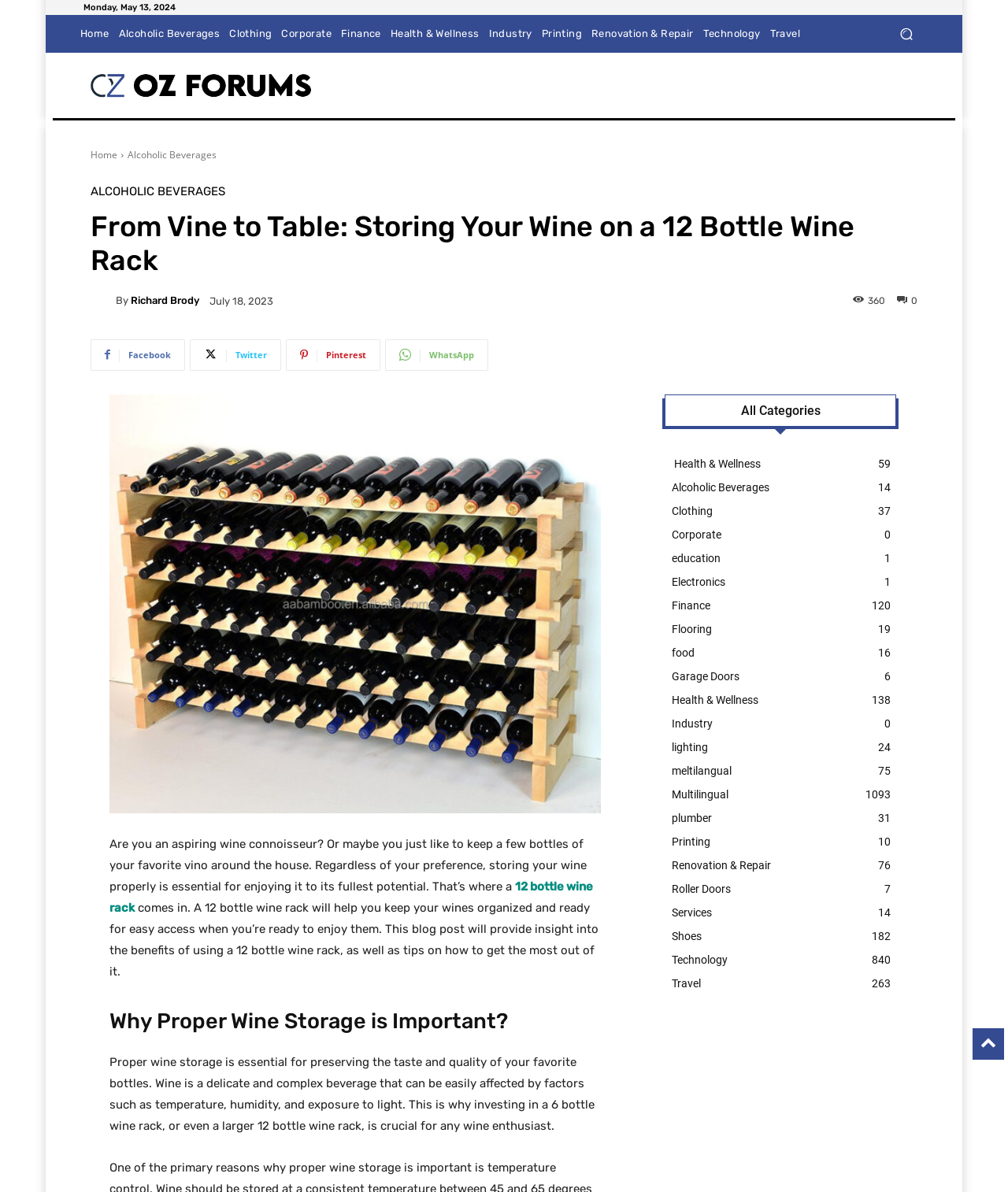What is the date of the article?
Can you provide an in-depth and detailed response to the question?

I found the date of the article by looking at the time element with the text 'July 18, 2023' which is located below the author's name.